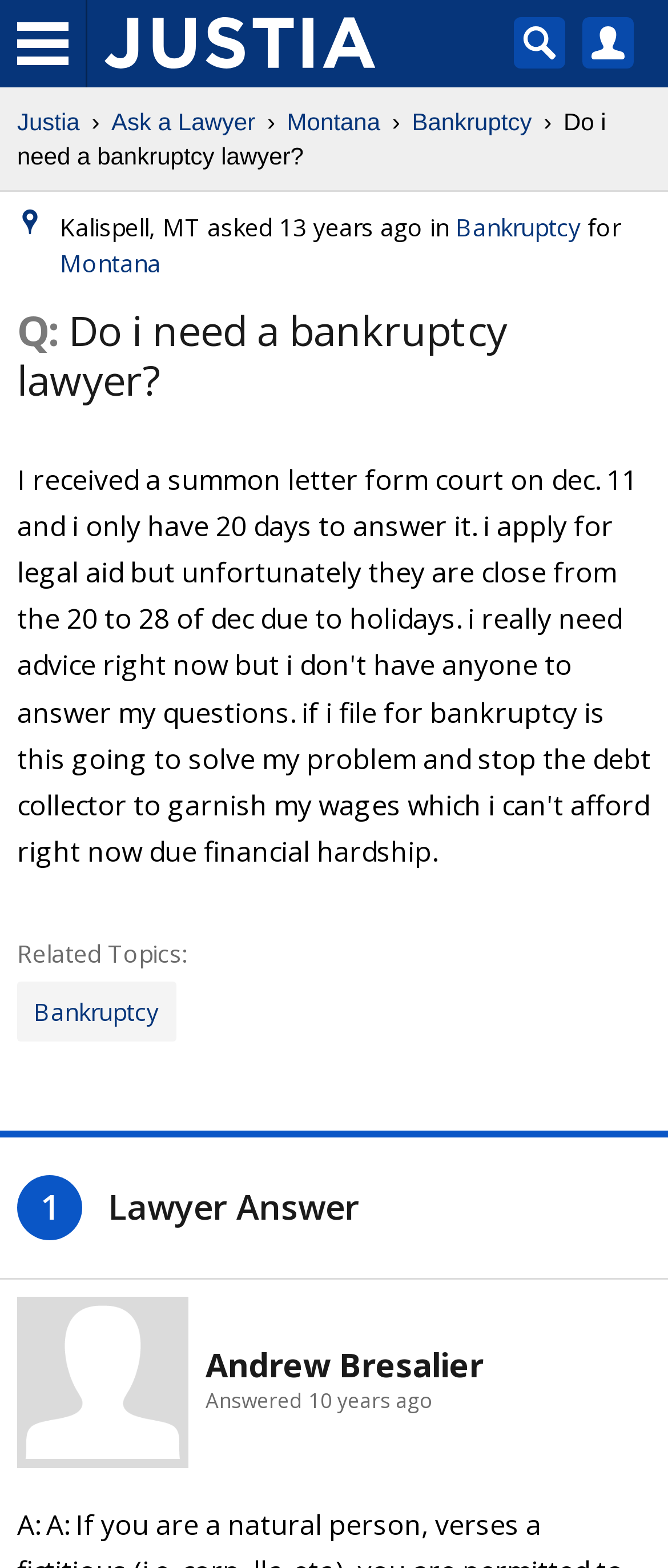Describe in detail what you see on the webpage.

The webpage is a question and answer page from Justia Ask a Lawyer, a legal question and answer platform. At the top left, there is a logo of Justia, accompanied by a search icon and a "My Account" icon. Below the logo, there are links to navigate to different sections of the website, including "Justia", "Ask a Lawyer", "Montana", and "Bankruptcy".

The main content of the page is a question "Do i need a bankruptcy lawyer?" asked by someone from Kalispell, MT, with the timestamp of 2010-12-21. The question is categorized under "Bankruptcy" in "Montana". 

Below the question, there is a heading "Q: Do i need a bankruptcy lawyer?" followed by a lawyer's answer. The lawyer's name is Andrew Bresalier, and his answer is timestamped 10 years ago. There is also a link to the lawyer's profile.

On the right side of the page, there is a section titled "Related Topics:" with a link to "Bankruptcy".